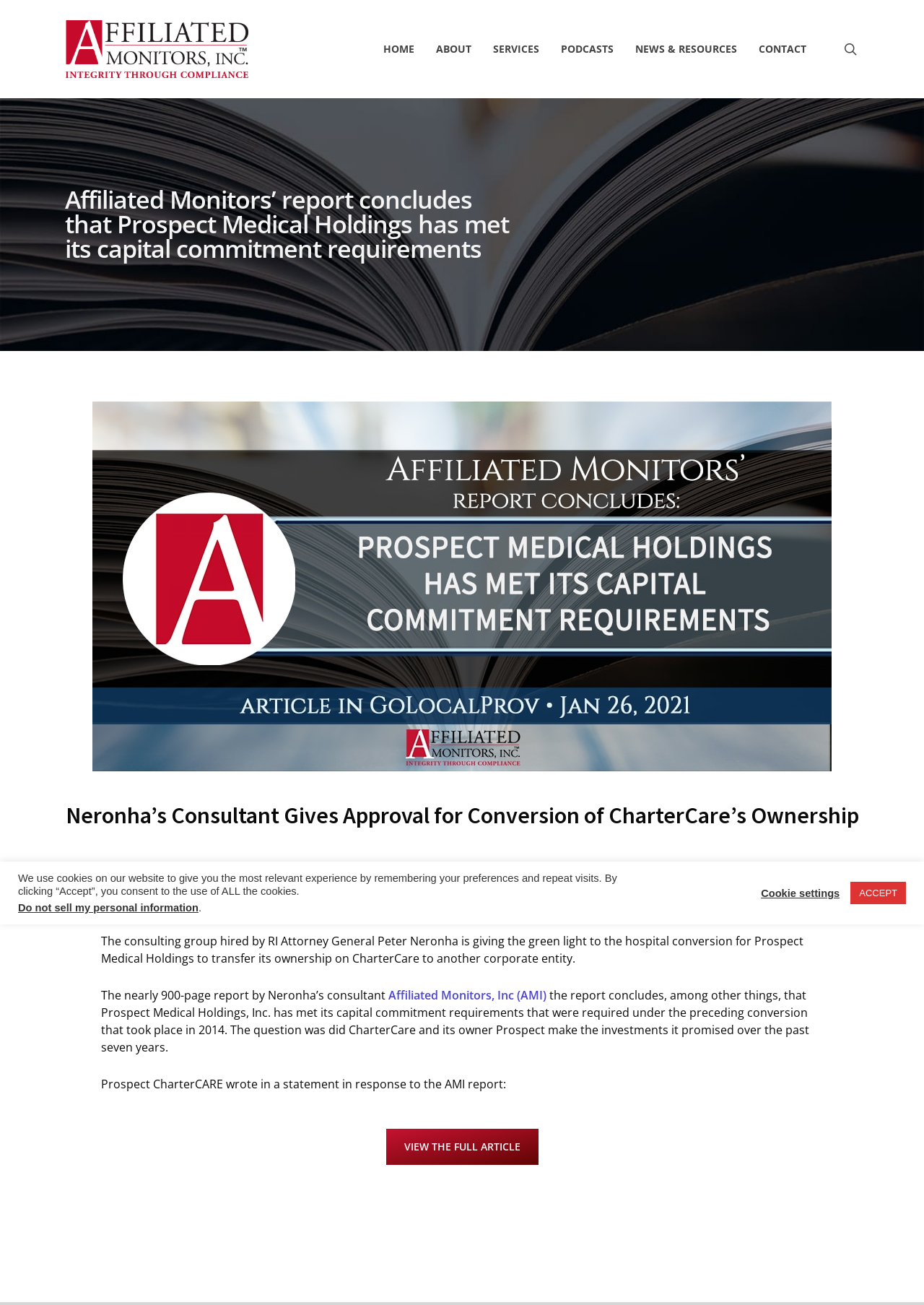What is the name of the company mentioned in the logo?
Look at the screenshot and respond with a single word or phrase.

Affiliated Monitors Inc.